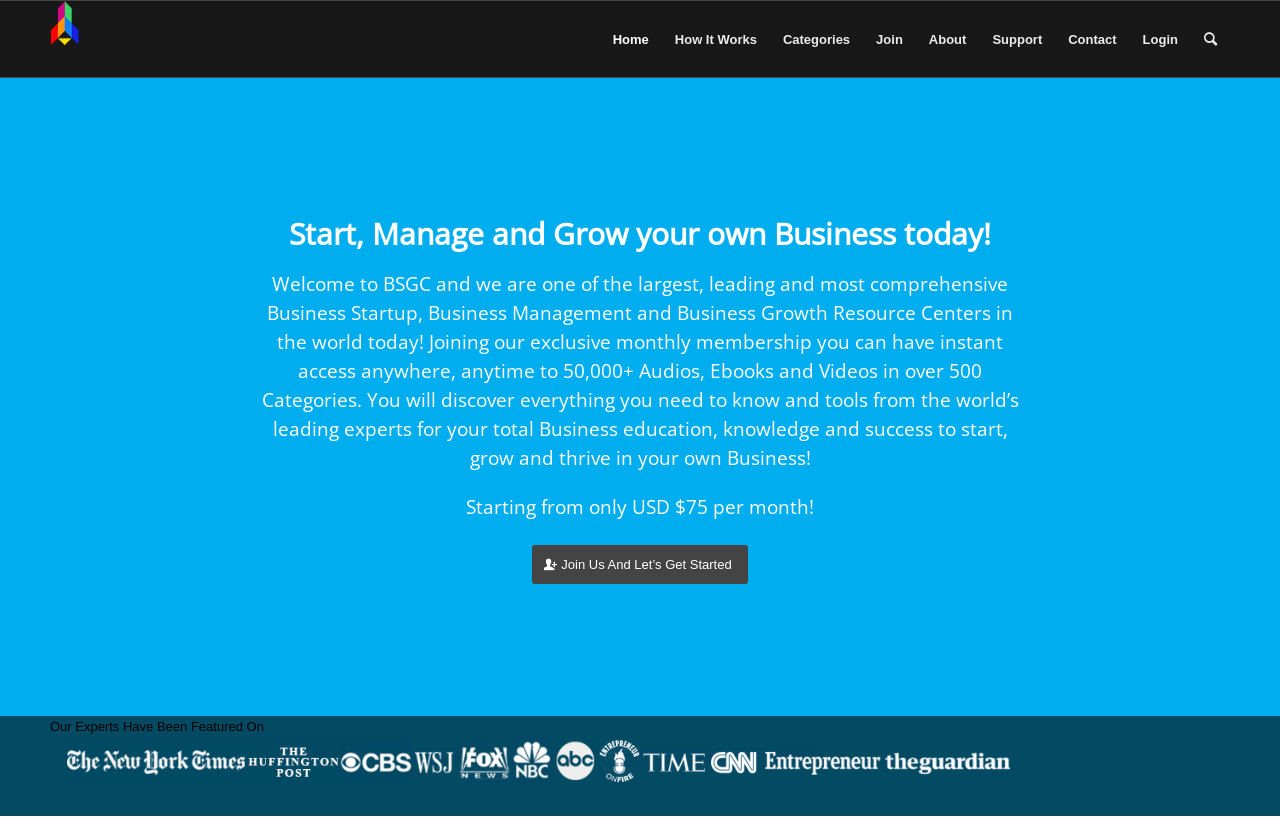Locate the coordinates of the bounding box for the clickable region that fulfills this instruction: "Join the exclusive monthly membership".

[0.416, 0.649, 0.584, 0.695]